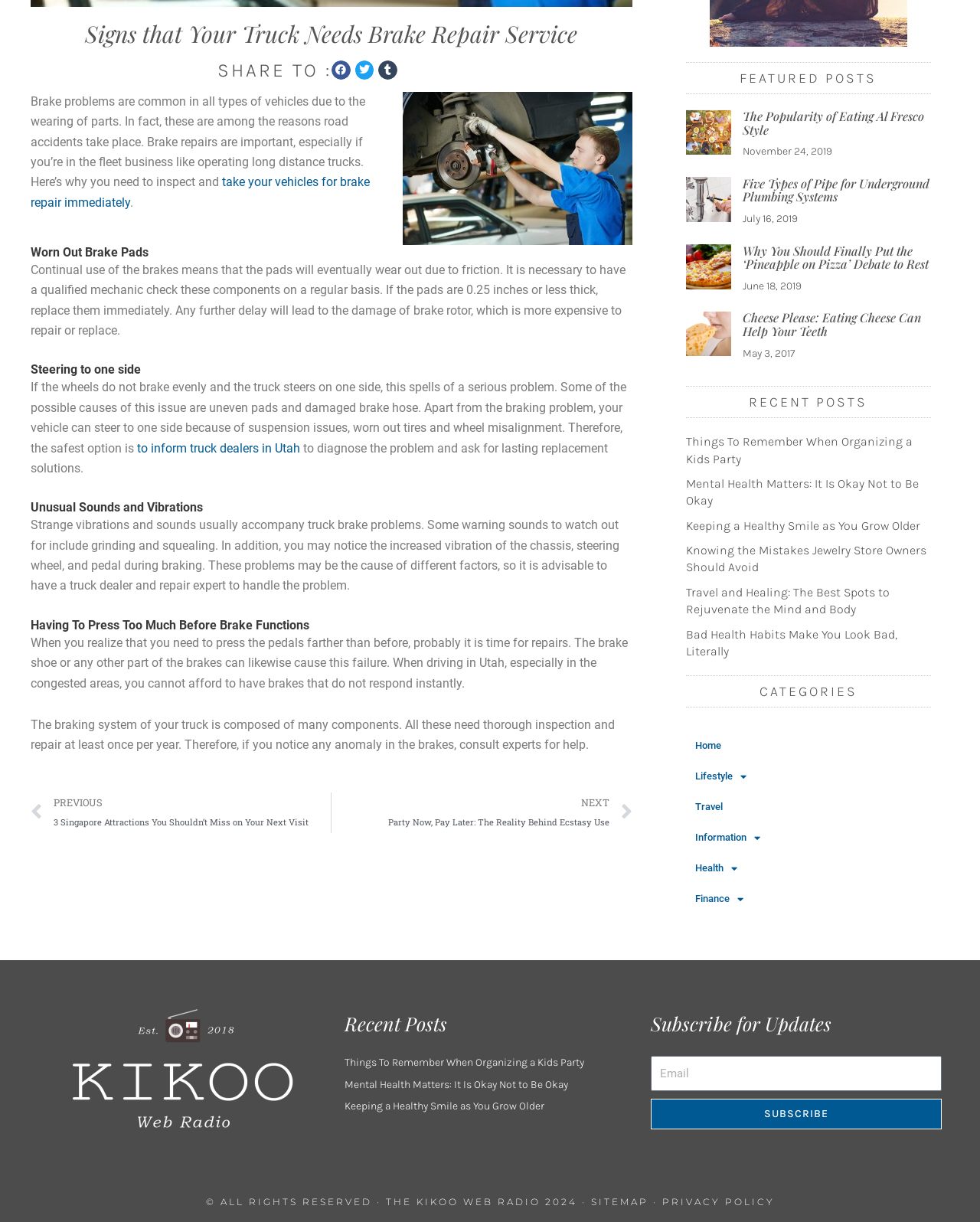Using the provided element description, identify the bounding box coordinates as (top-left x, top-left y, bottom-right x, bottom-right y). Ensure all values are between 0 and 1. Description: aria-label="Share on twitter"

[0.362, 0.049, 0.382, 0.065]